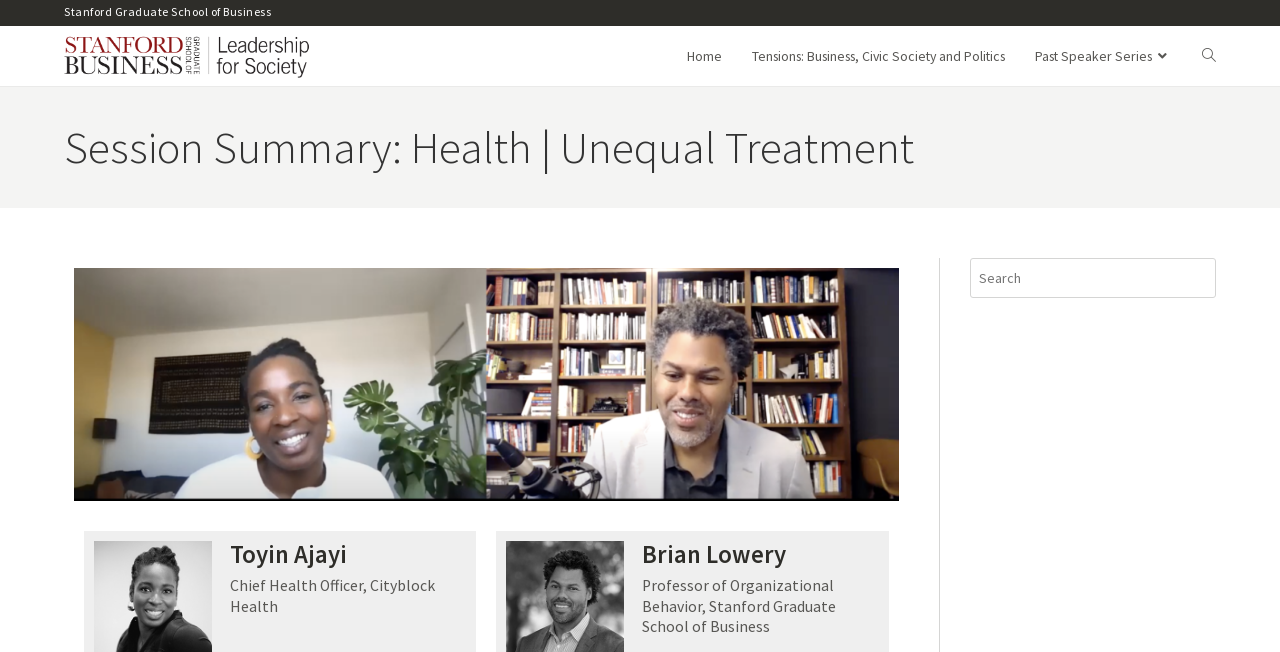Determine the bounding box for the described HTML element: "Home". Ensure the coordinates are four float numbers between 0 and 1 in the format [left, top, right, bottom].

[0.525, 0.039, 0.576, 0.131]